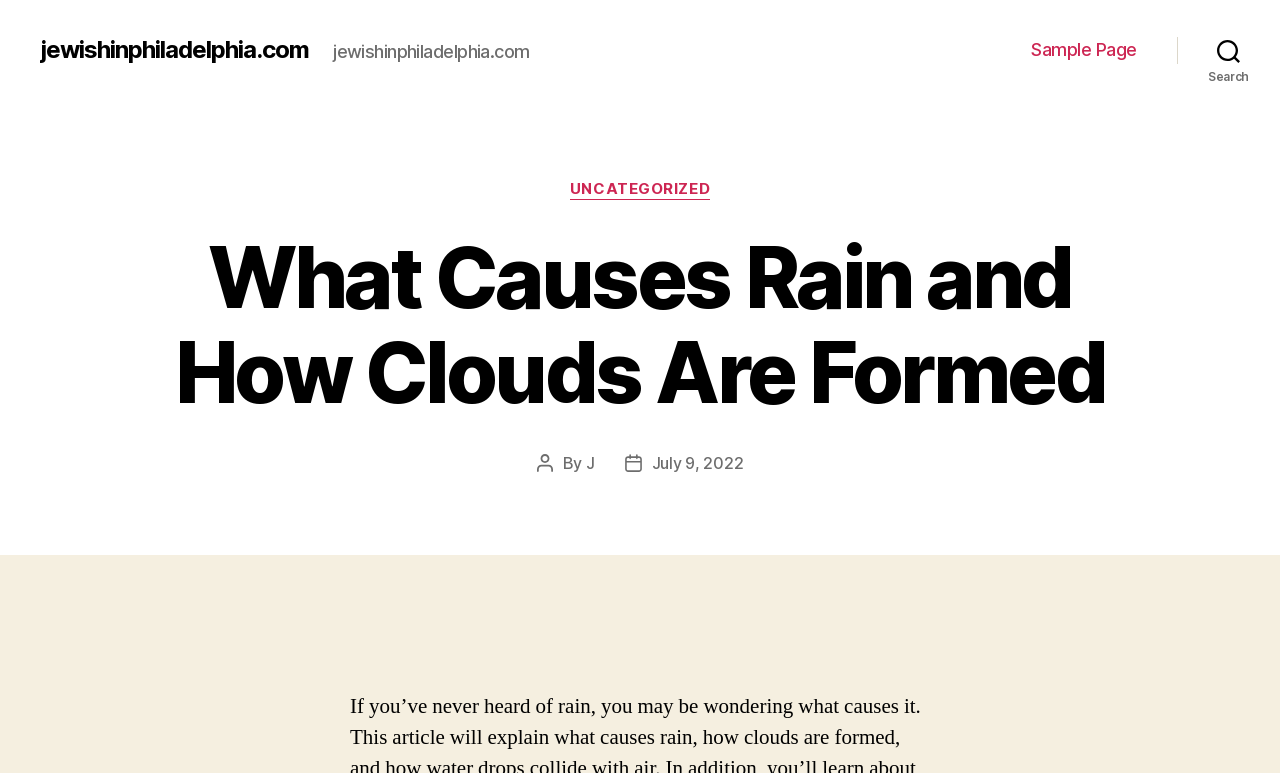Using the webpage screenshot and the element description July 9, 2022, determine the bounding box coordinates. Specify the coordinates in the format (top-left x, top-left y, bottom-right x, bottom-right y) with values ranging from 0 to 1.

[0.509, 0.586, 0.581, 0.612]